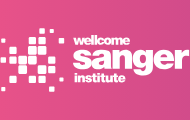Compose a detailed narrative for the image.

The image features the logo of the Wellcome Sanger Institute, prominently displayed on a vibrant pink background. The design includes a series of interconnected squares, symbolizing the institute's focus on genomic research and collaboration. The text "wellcome sanger institute" is written in bold, white letters, emphasizing the brand identity of this renowned institution dedicated to advancing scientific knowledge in genetics and genomics. This logo represents the cutting-edge research and innovative efforts of the Wellcome Sanger Institute in the field of life sciences.